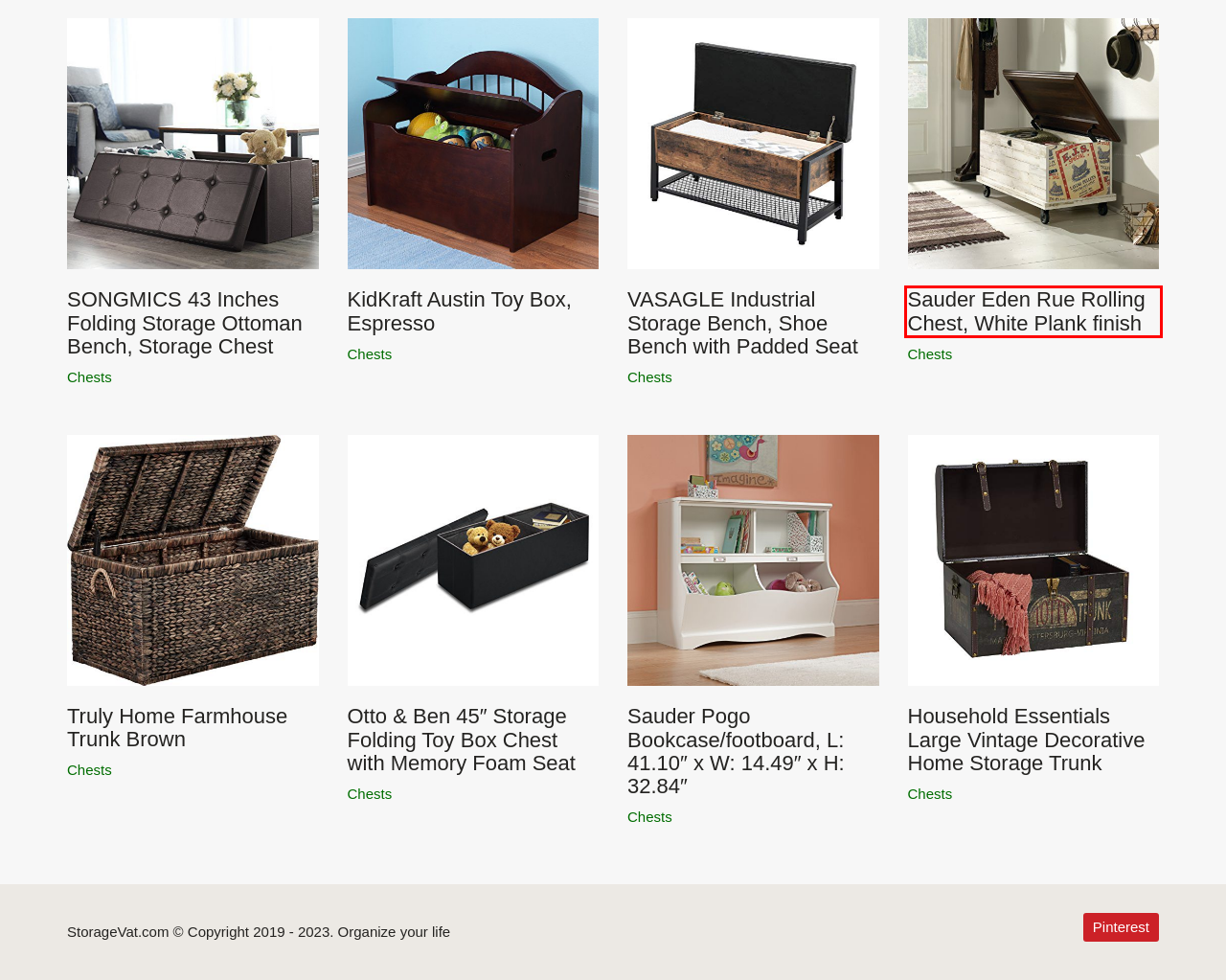You have a screenshot of a webpage with a red rectangle bounding box. Identify the best webpage description that corresponds to the new webpage after clicking the element within the red bounding box. Here are the candidates:
A. Otto & Ben 45" Storage Folding Toy Box Chest with Memory Foam Seat Review - StorageVat.com
B. Sauder Pogo Bookcase/footboard, L: 41.10" x W: 14.49" x H: 32.84" Review - StorageVat.com
C. VASAGLE Industrial Storage Bench, Shoe Bench with Padded Seat Review - StorageVat.com
D. Household Essentials Large Vintage Decorative Home Storage Trunk Review - StorageVat.com
E. Truly Home Farmhouse Trunk Brown Review - StorageVat.com
F. SONGMICS 43 Inches Folding Storage Ottoman Bench, Storage Chest Review - StorageVat.com
G. KidKraft Austin Toy Box, Espresso Review - StorageVat.com
H. Sauder Eden Rue Rolling Chest, White Plank finish Review - StorageVat.com

H